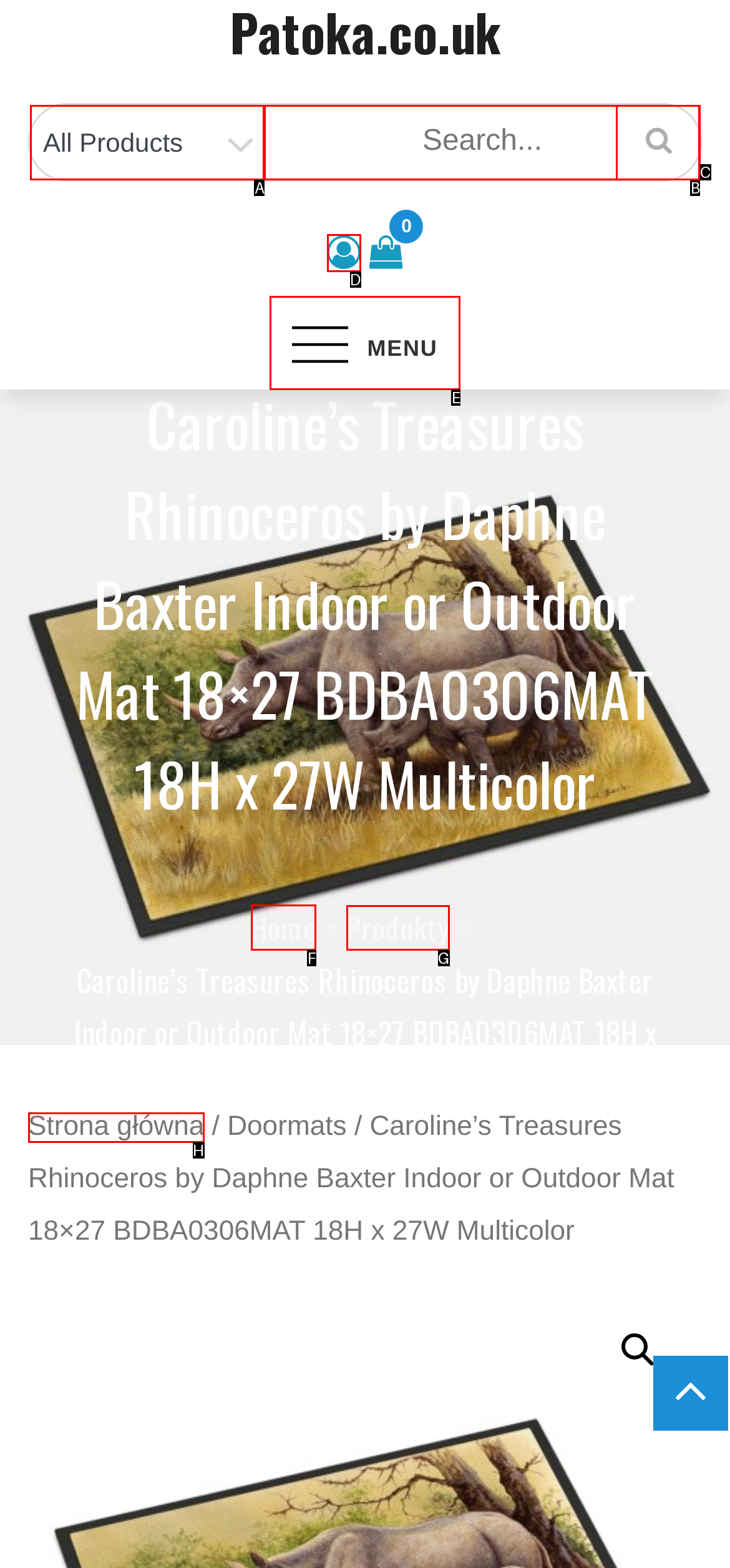Identify the correct HTML element to click to accomplish this task: Go to the home page
Respond with the letter corresponding to the correct choice.

F